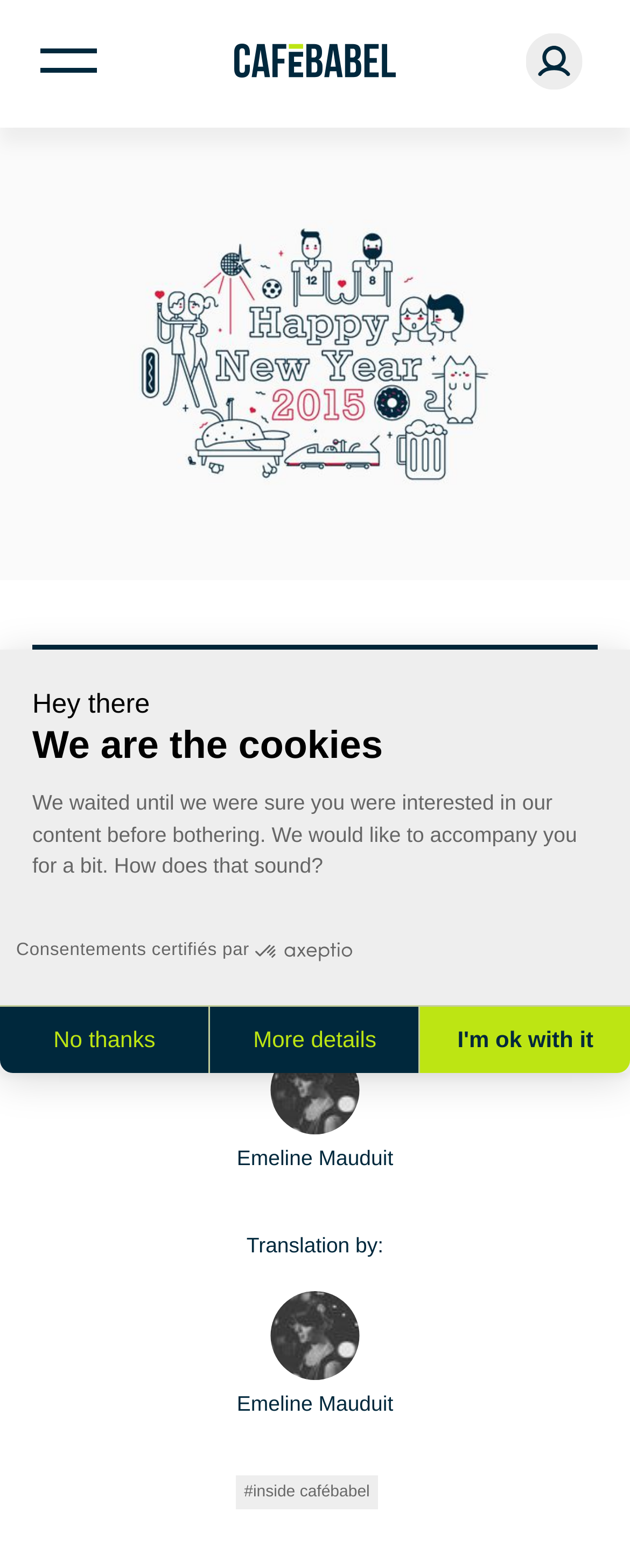With reference to the screenshot, provide a detailed response to the question below:
Who is the author of the story?

I found the answer by looking at the 'Story by' section, which is a heading element, and it is followed by a link element with the text 'Emeline Mauduit'.